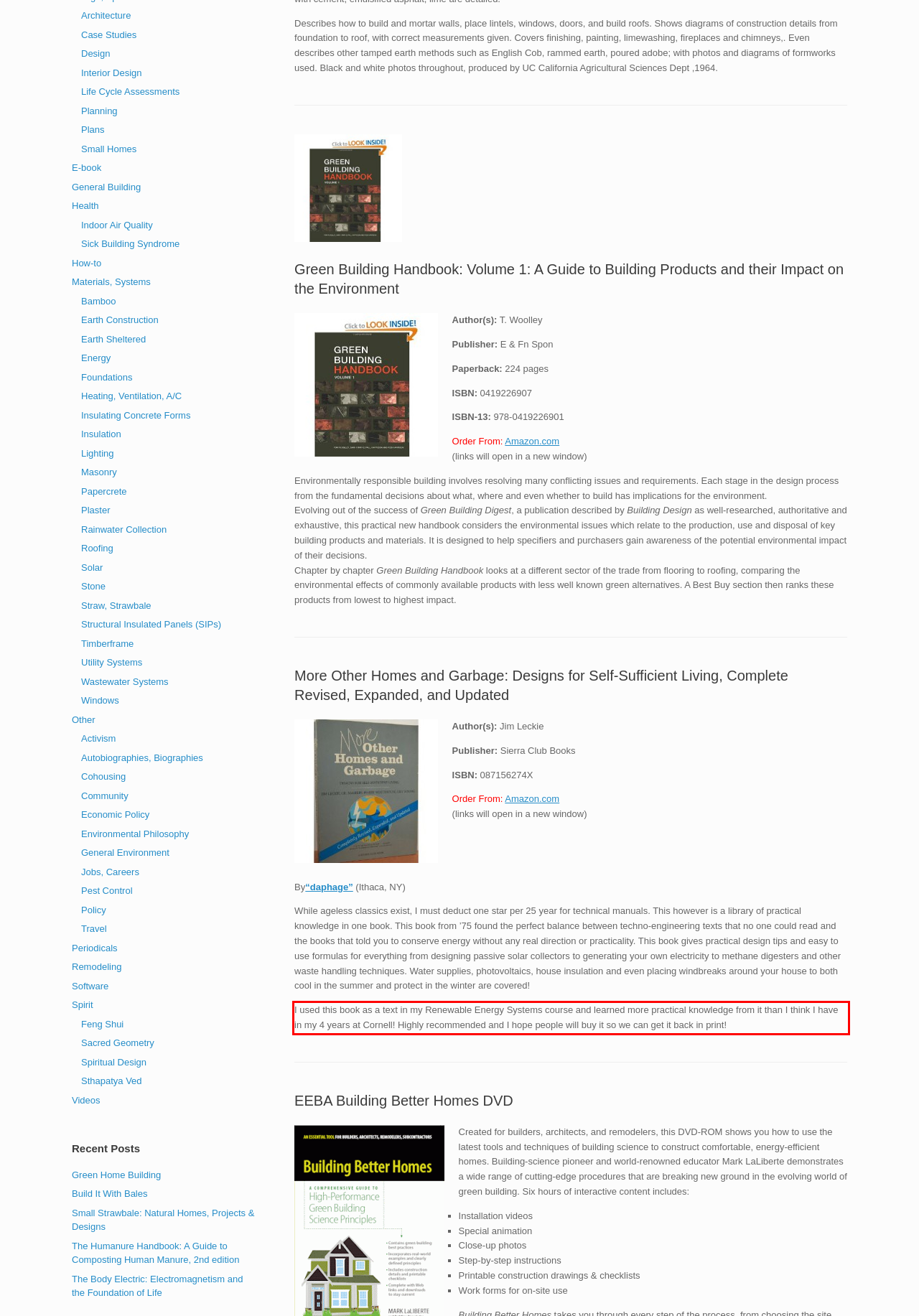You are presented with a webpage screenshot featuring a red bounding box. Perform OCR on the text inside the red bounding box and extract the content.

I used this book as a text in my Renewable Energy Systems course and learned more practical knowledge from it than I think I have in my 4 years at Cornell! Highly recommended and I hope people will buy it so we can get it back in print!